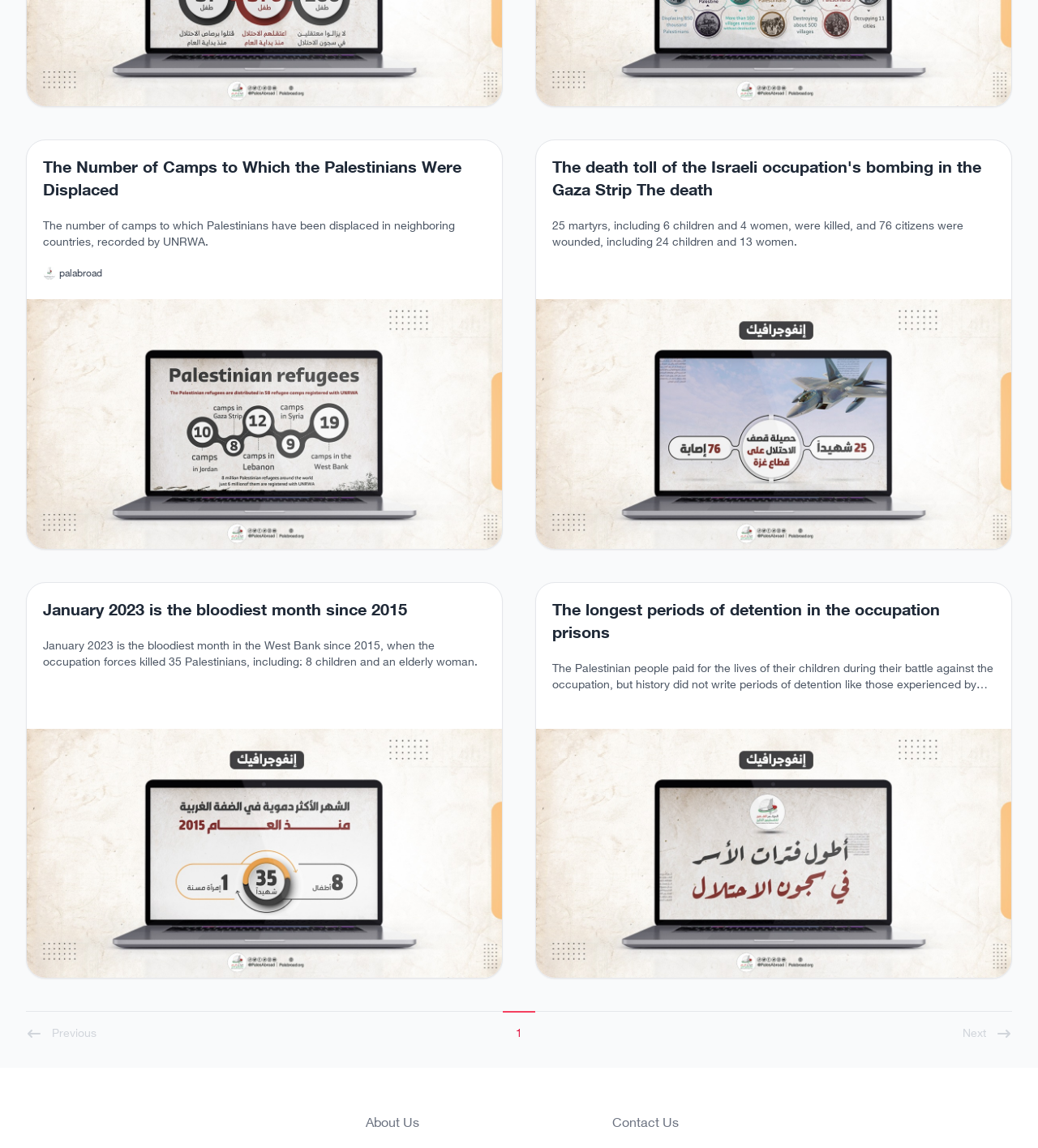Find the bounding box coordinates of the element to click in order to complete this instruction: "View the number of camps to which Palestinians were displaced". The bounding box coordinates must be four float numbers between 0 and 1, denoted as [left, top, right, bottom].

[0.041, 0.136, 0.468, 0.176]